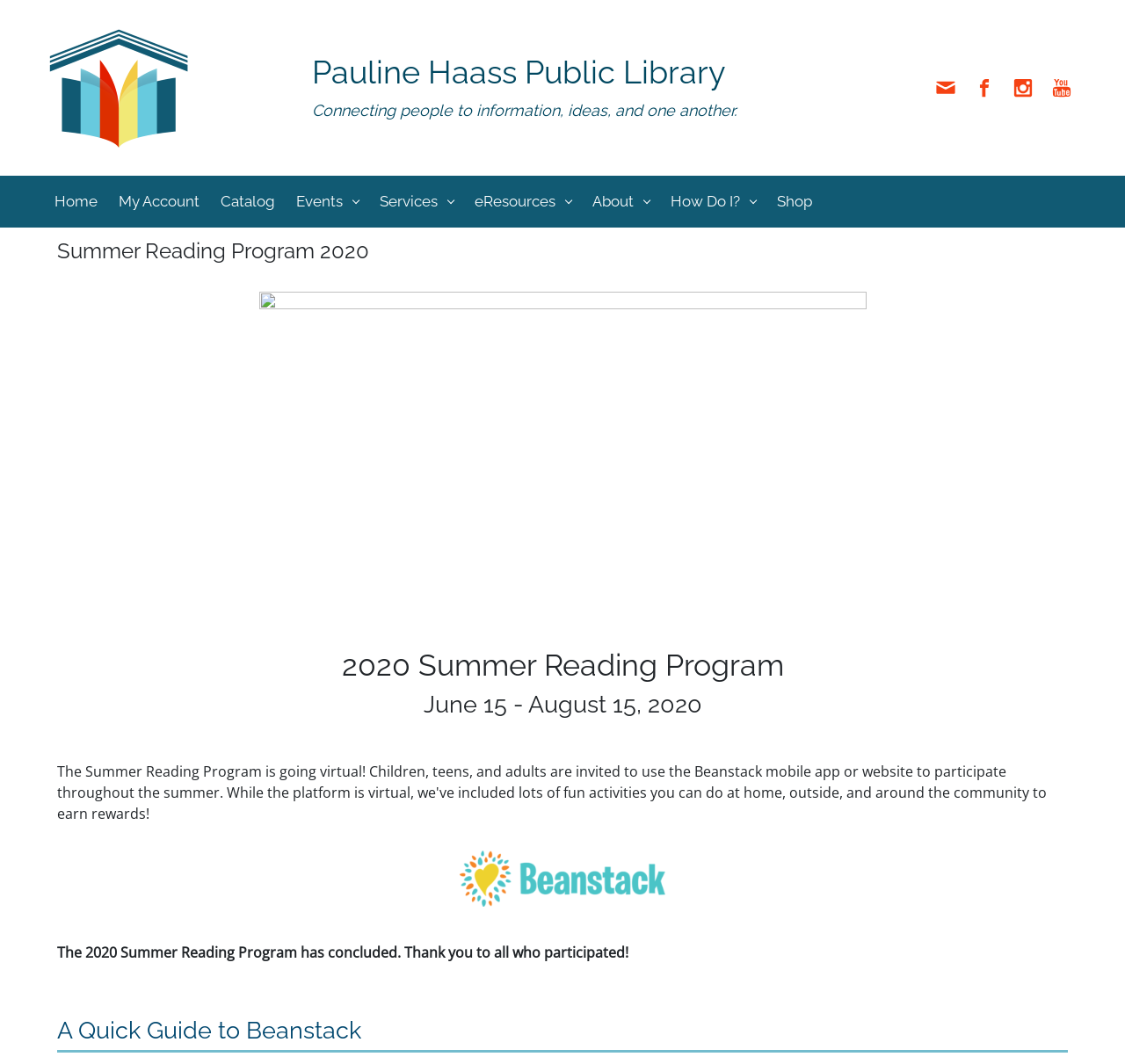Determine the bounding box coordinates of the UI element described by: "Sussex Area Chamber of Commerce".

[0.538, 0.862, 0.651, 0.897]